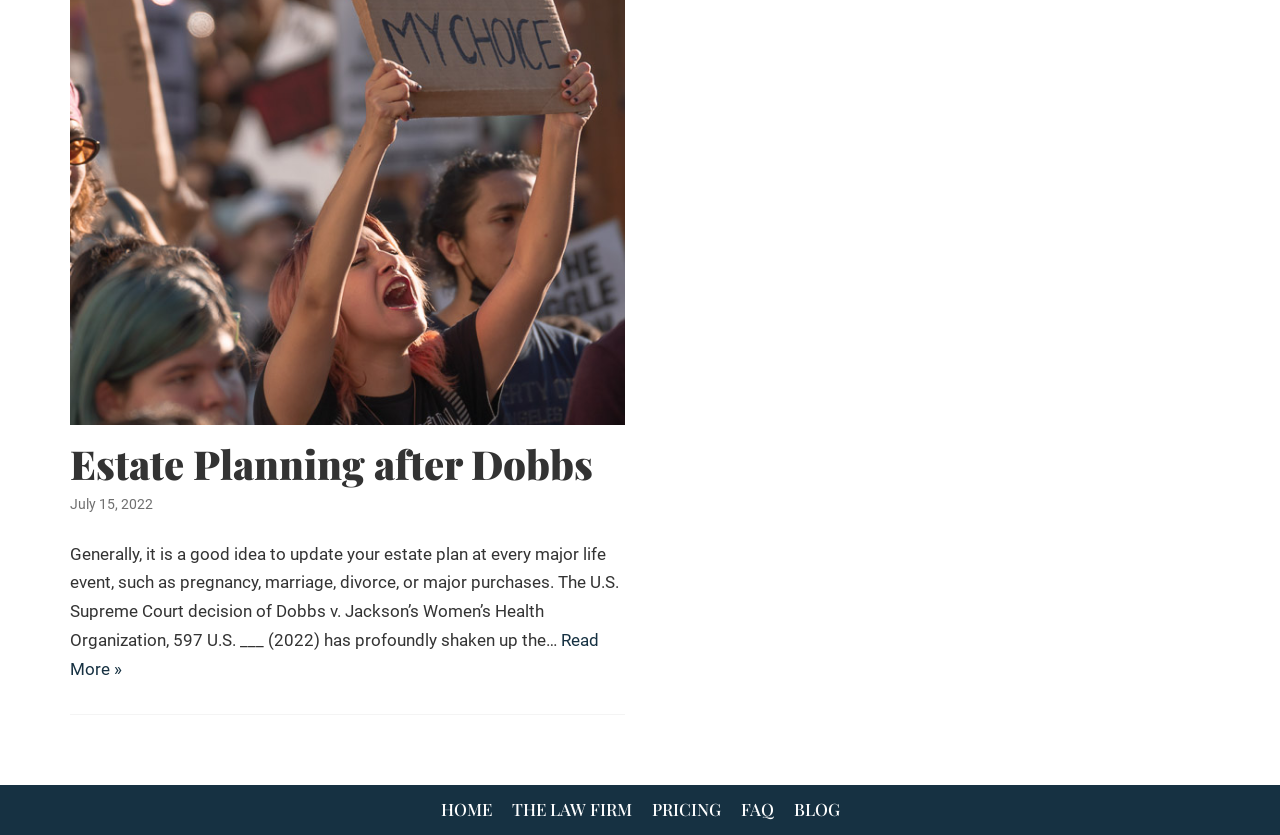What is the topic of the main article?
Give a comprehensive and detailed explanation for the question.

The main article's heading is 'Estate Planning after Dobbs', which suggests that the topic of the article is related to estate planning in the context of the Dobbs v. Jackson's Women's Health Organization court case.